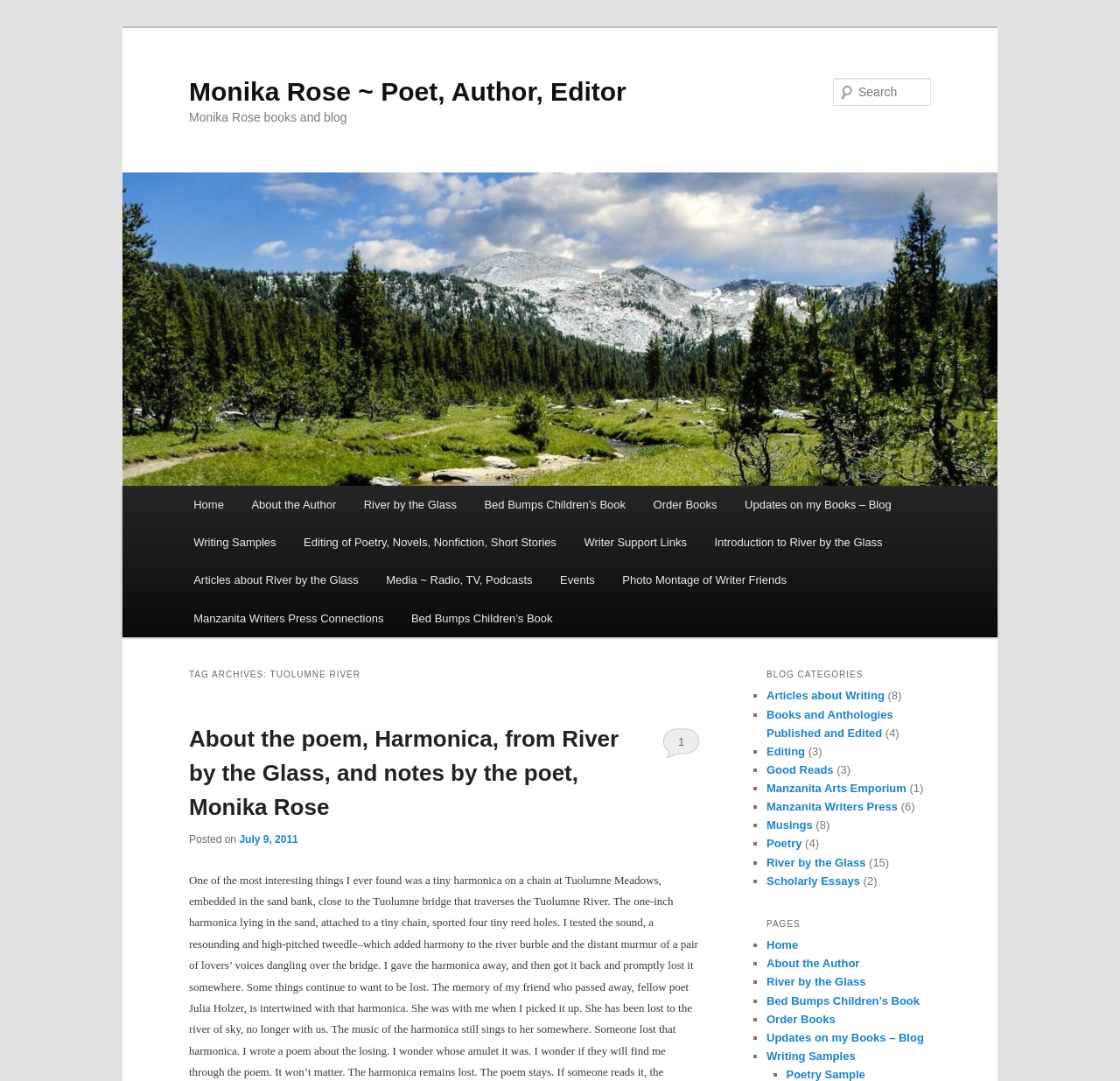How many blog categories are there?
Using the image as a reference, deliver a detailed and thorough answer to the question.

I counted the number of blog categories by looking at the list of links under the heading 'BLOG CATEGORIES' and found 10 categories.